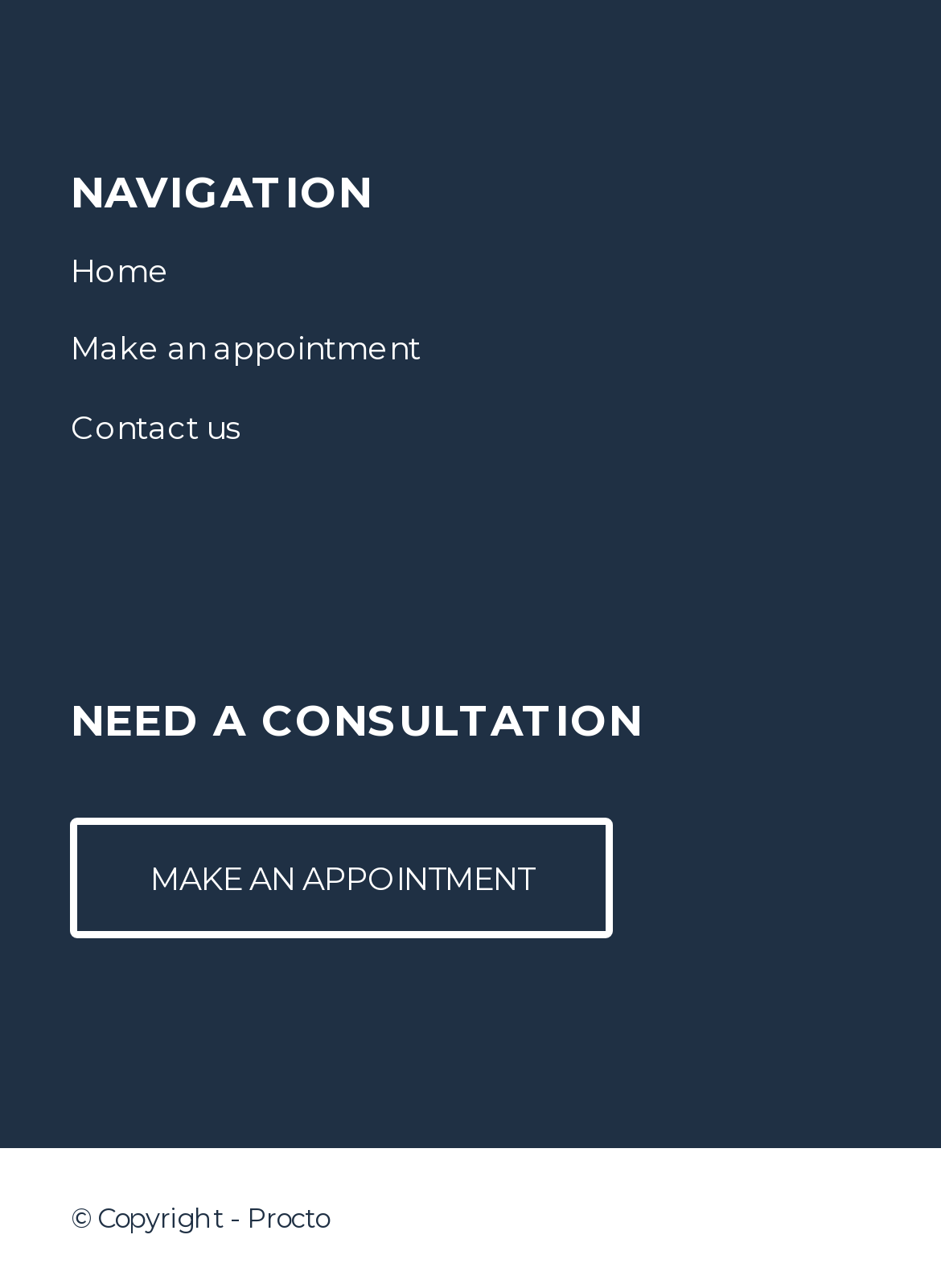Give the bounding box coordinates for this UI element: "Parallax: Framing the Cosmos". The coordinates should be four float numbers between 0 and 1, arranged as [left, top, right, bottom].

None